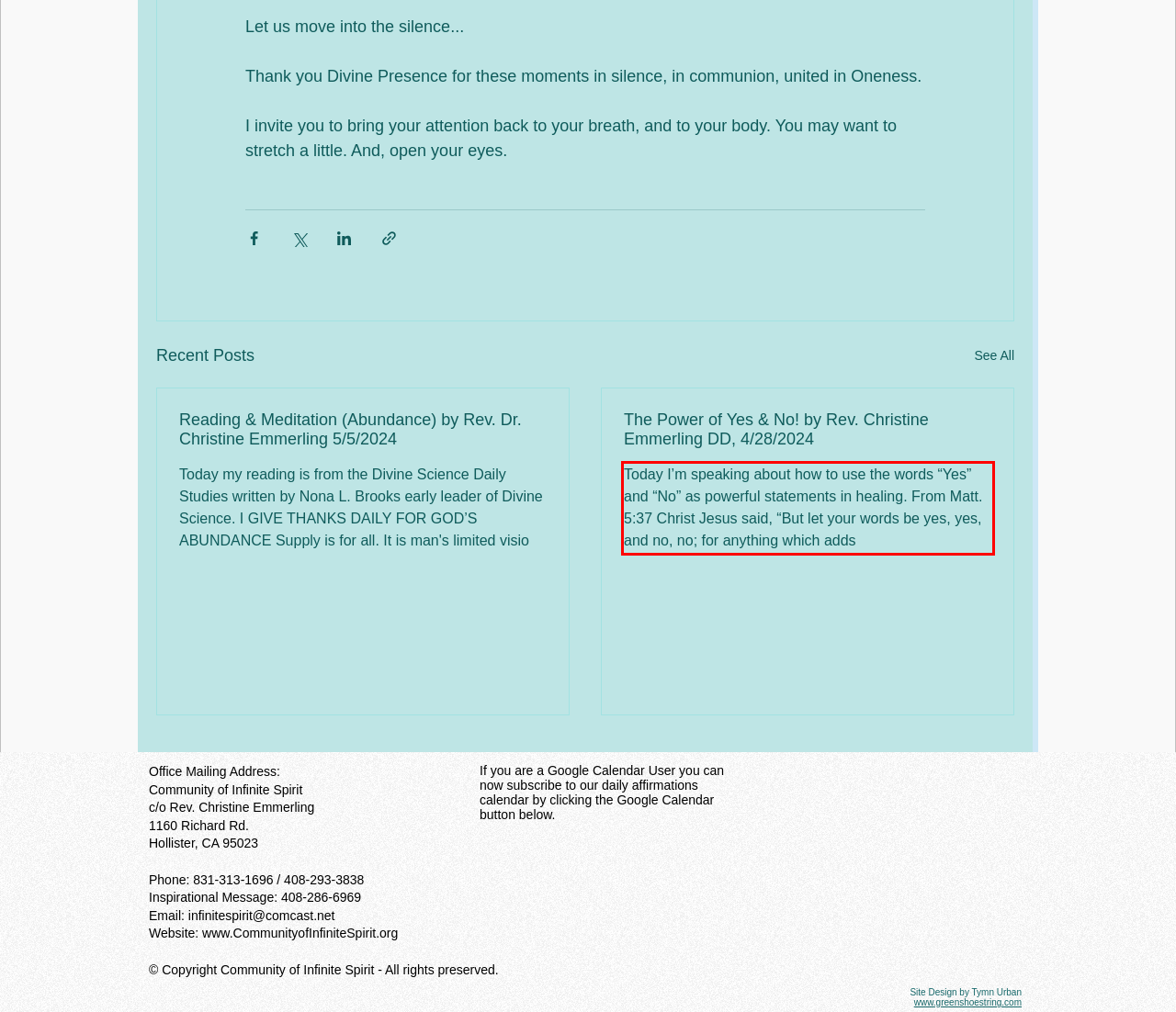Within the screenshot of a webpage, identify the red bounding box and perform OCR to capture the text content it contains.

Today I’m speaking about how to use the words “Yes” and “No” as powerful statements in healing. From Matt. 5:37 Christ Jesus said, “But let your words be yes, yes, and no, no; for anything which adds